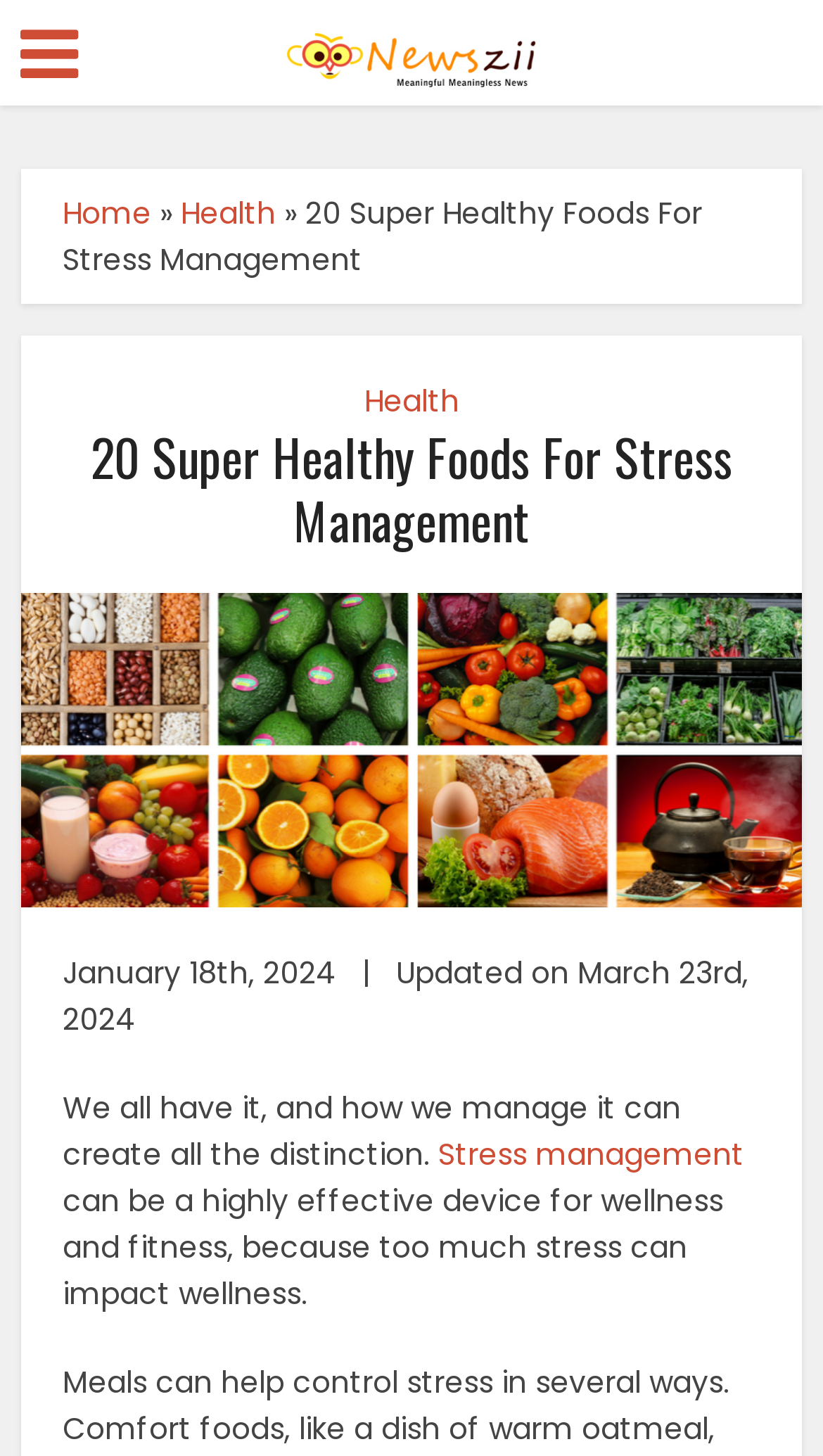Analyze the image and deliver a detailed answer to the question: What is the website's name?

I found the website's name by looking at the top navigation bar, where I saw a link with the text 'Newszii.com' and an accompanying image with the same text.